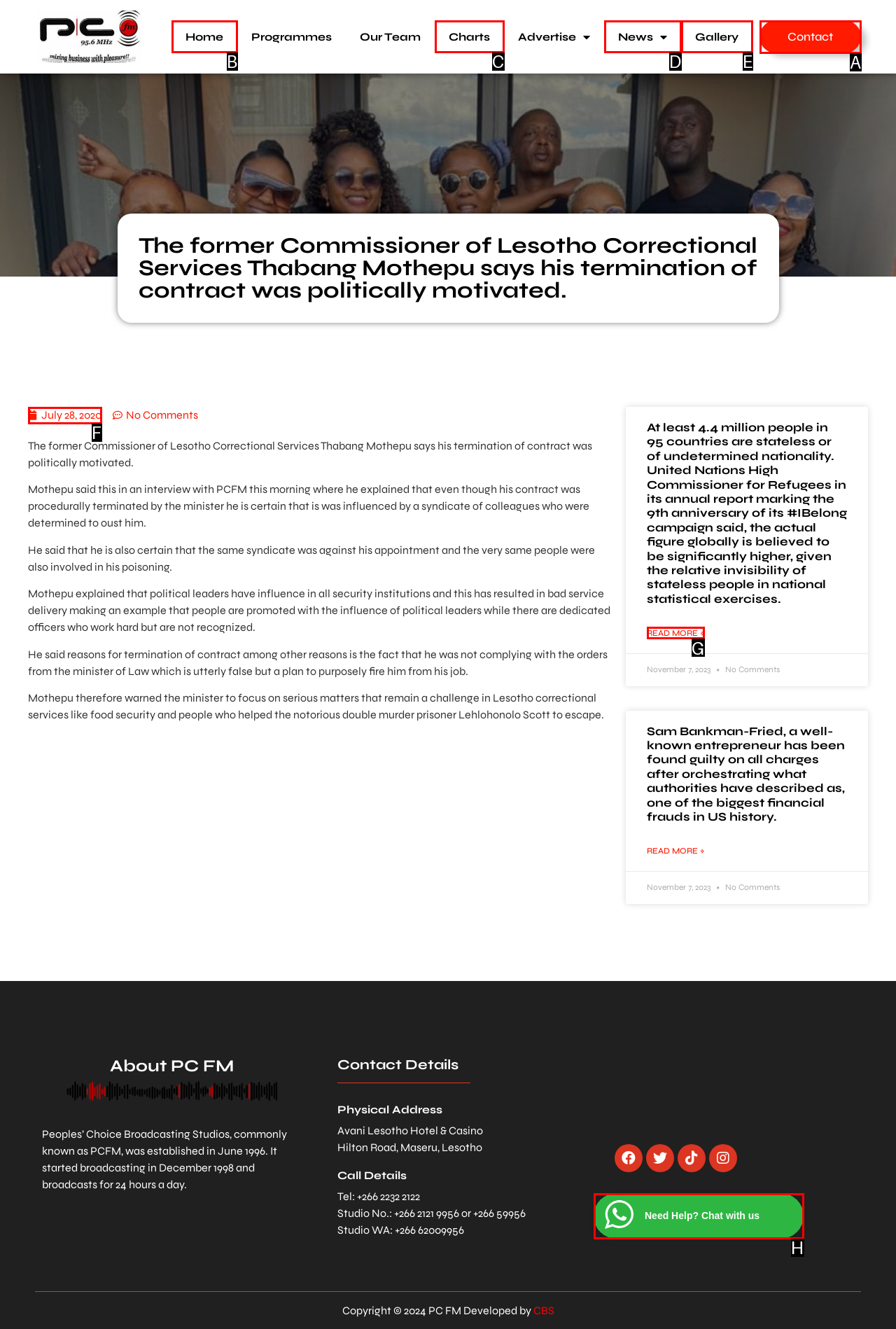Tell me which one HTML element I should click to complete the following task: Read more about At least 4.4 million people in 95 countries are stateless or of undetermined nationality. Answer with the option's letter from the given choices directly.

G